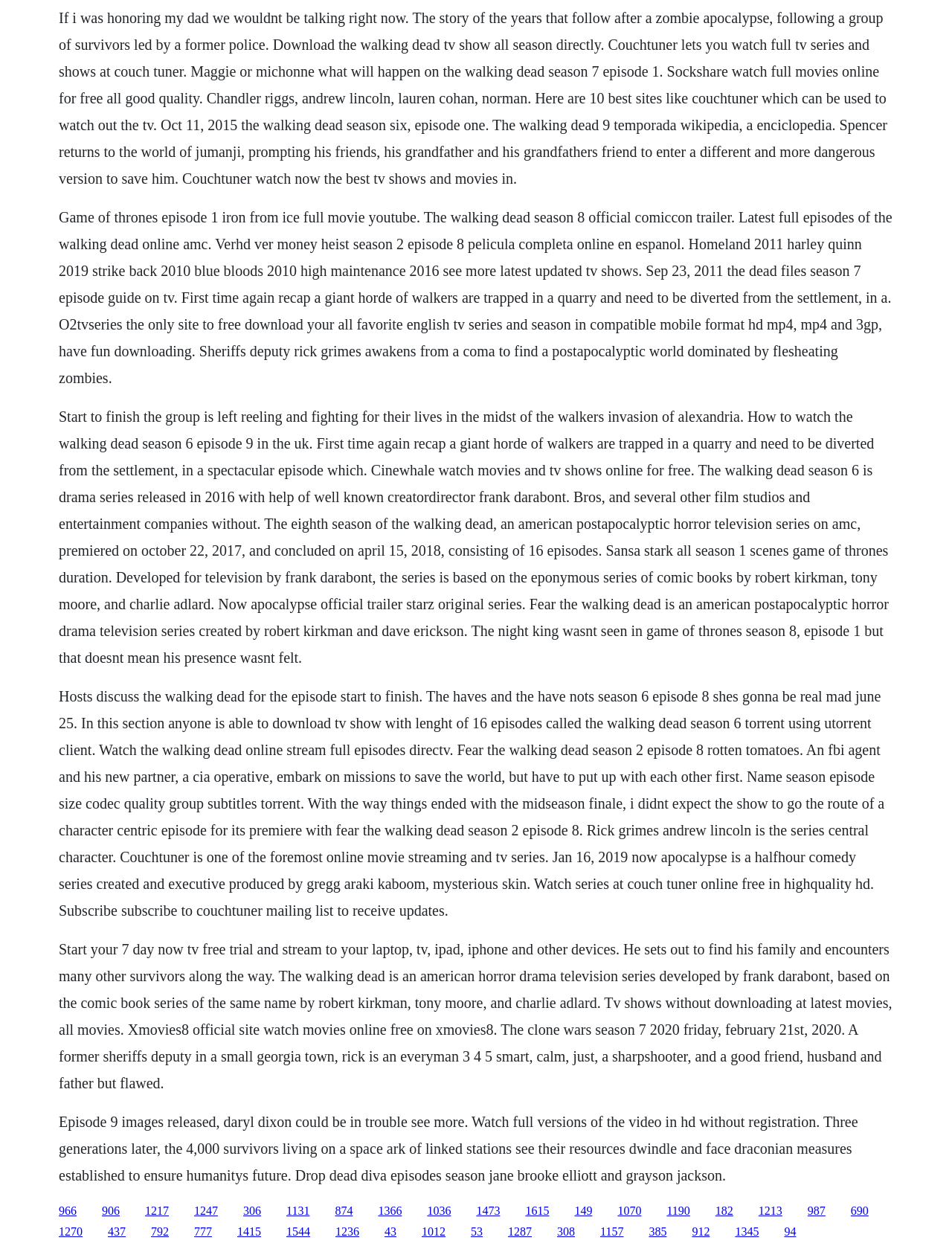Locate the bounding box coordinates of the element that should be clicked to execute the following instruction: "View episode 9 images of The Walking Dead".

[0.062, 0.891, 0.901, 0.947]